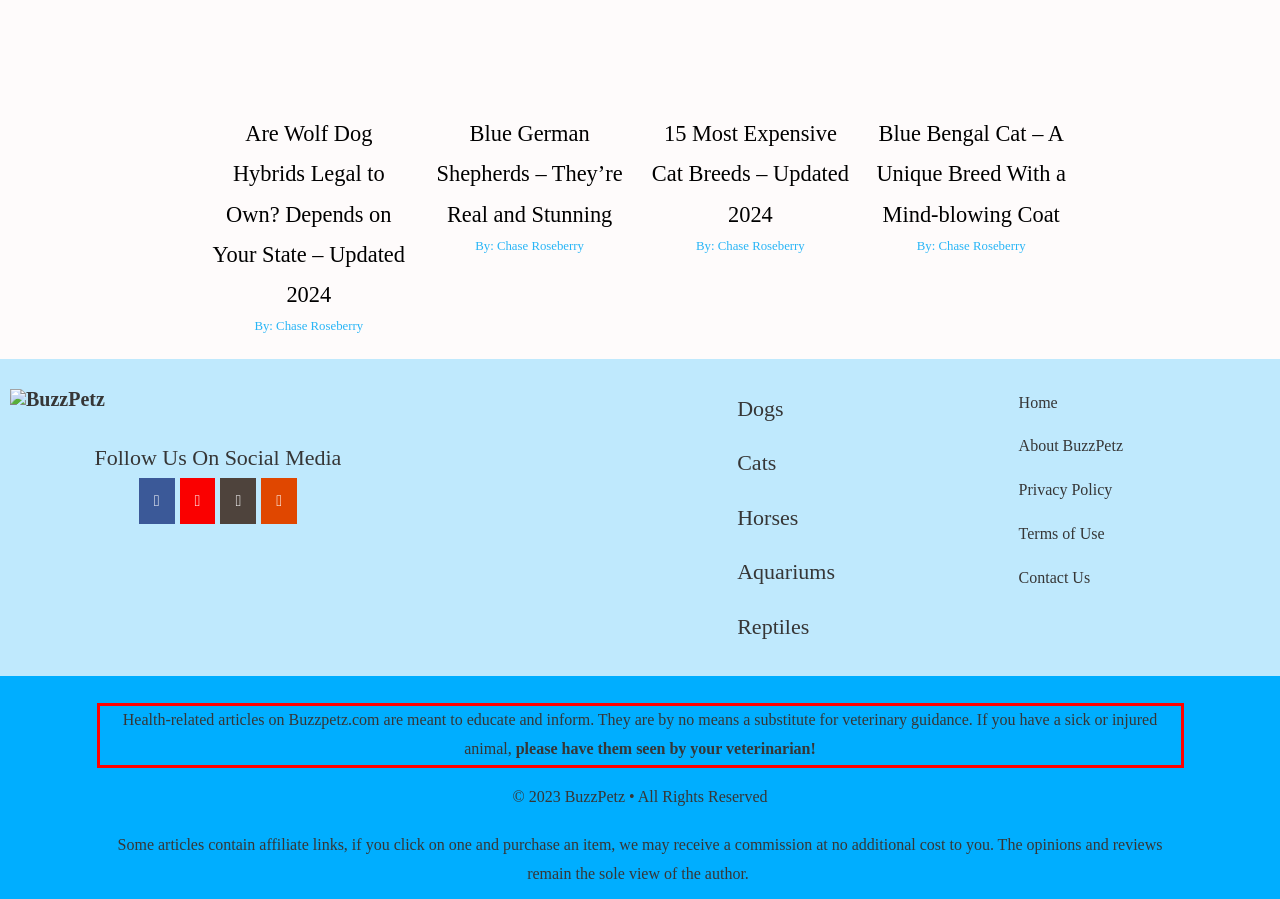Identify the text within the red bounding box on the webpage screenshot and generate the extracted text content.

Health-related articles on Buzzpetz.com are meant to educate and inform. They are by no means a substitute for veterinary guidance. If you have a sick or injured animal, please have them seen by your veterinarian!